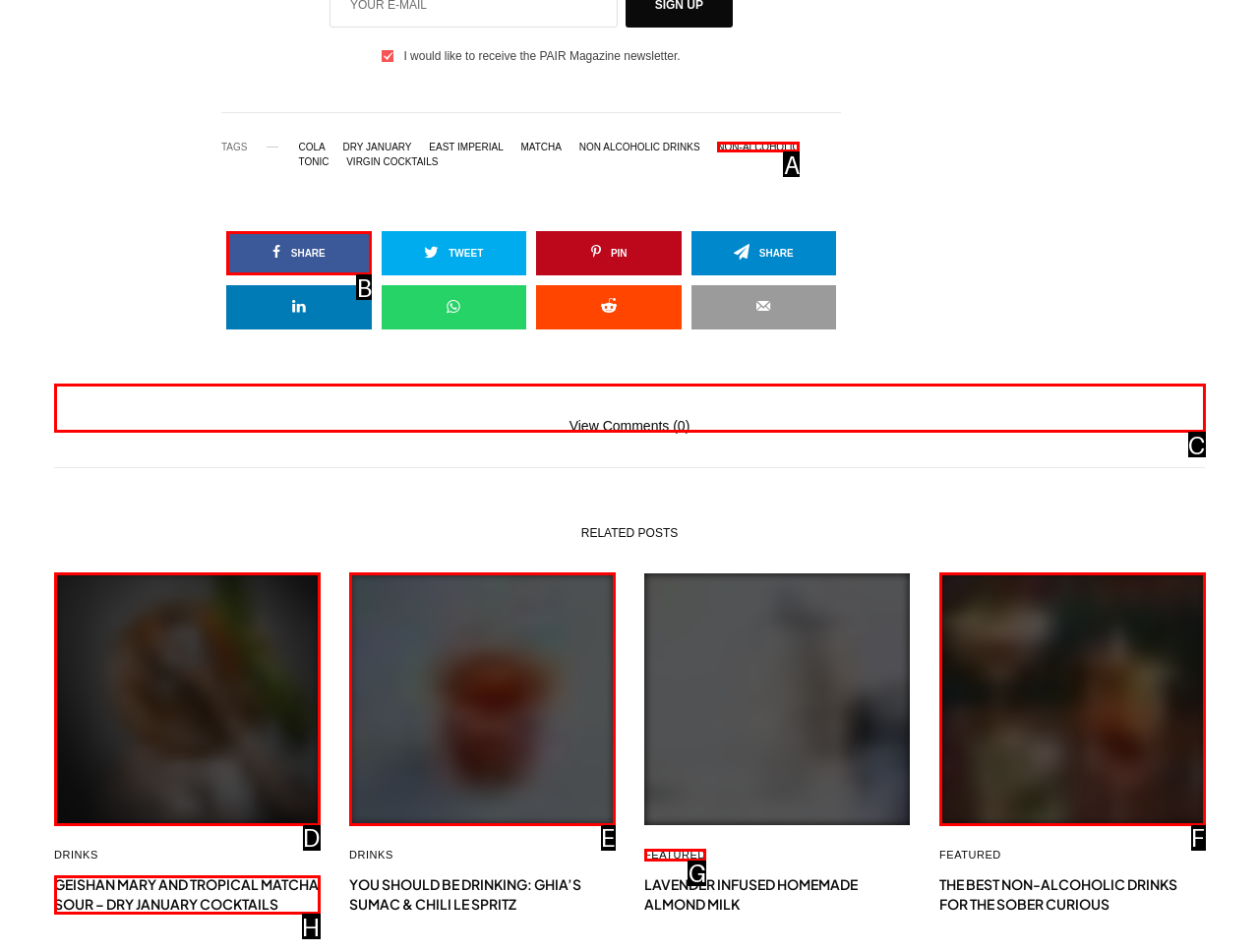Identify the HTML element to click to fulfill this task: Share the article on social media
Answer with the letter from the given choices.

B